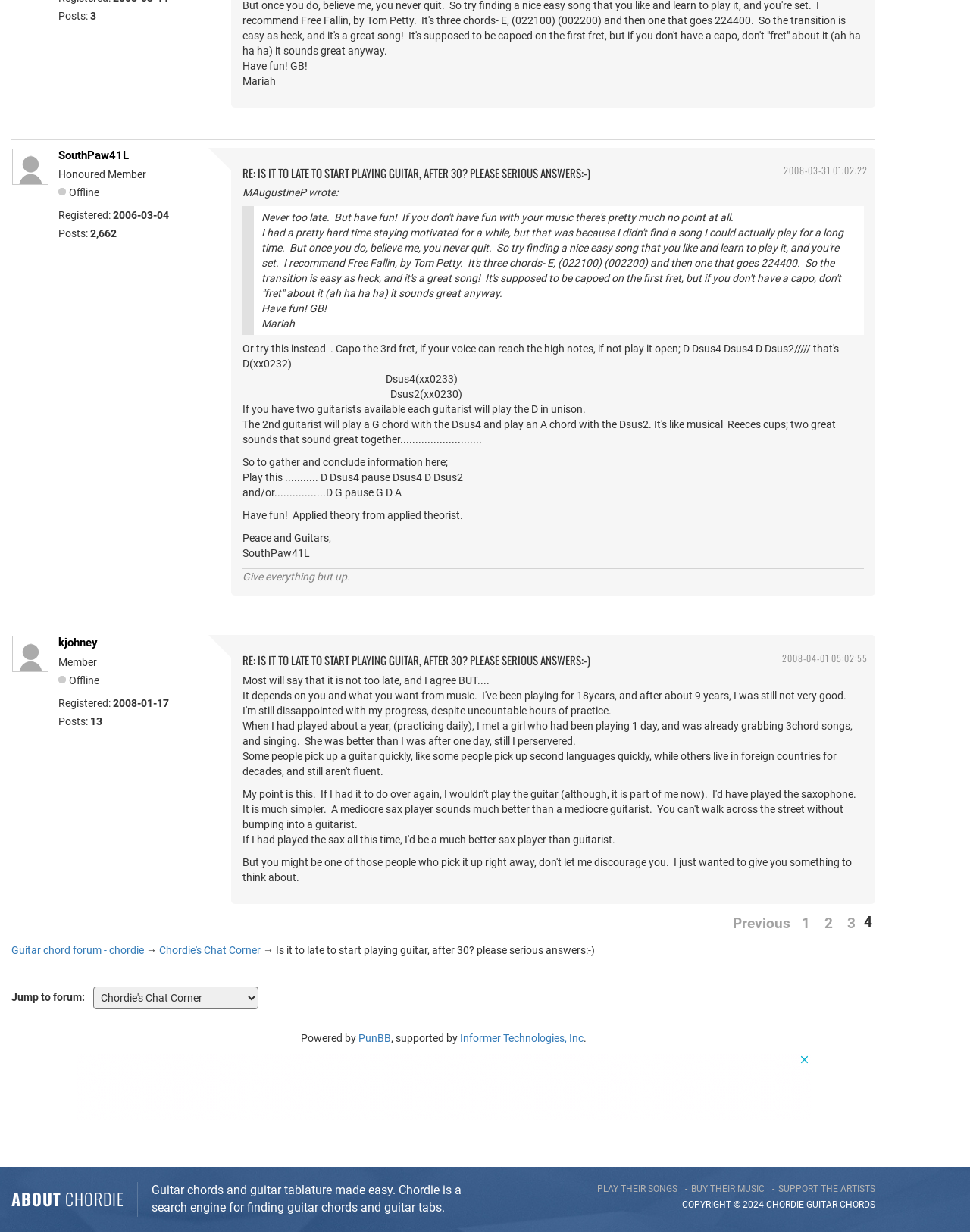Can you find the bounding box coordinates of the area I should click to execute the following instruction: "Click on the 'Previous' link"?

[0.752, 0.741, 0.818, 0.759]